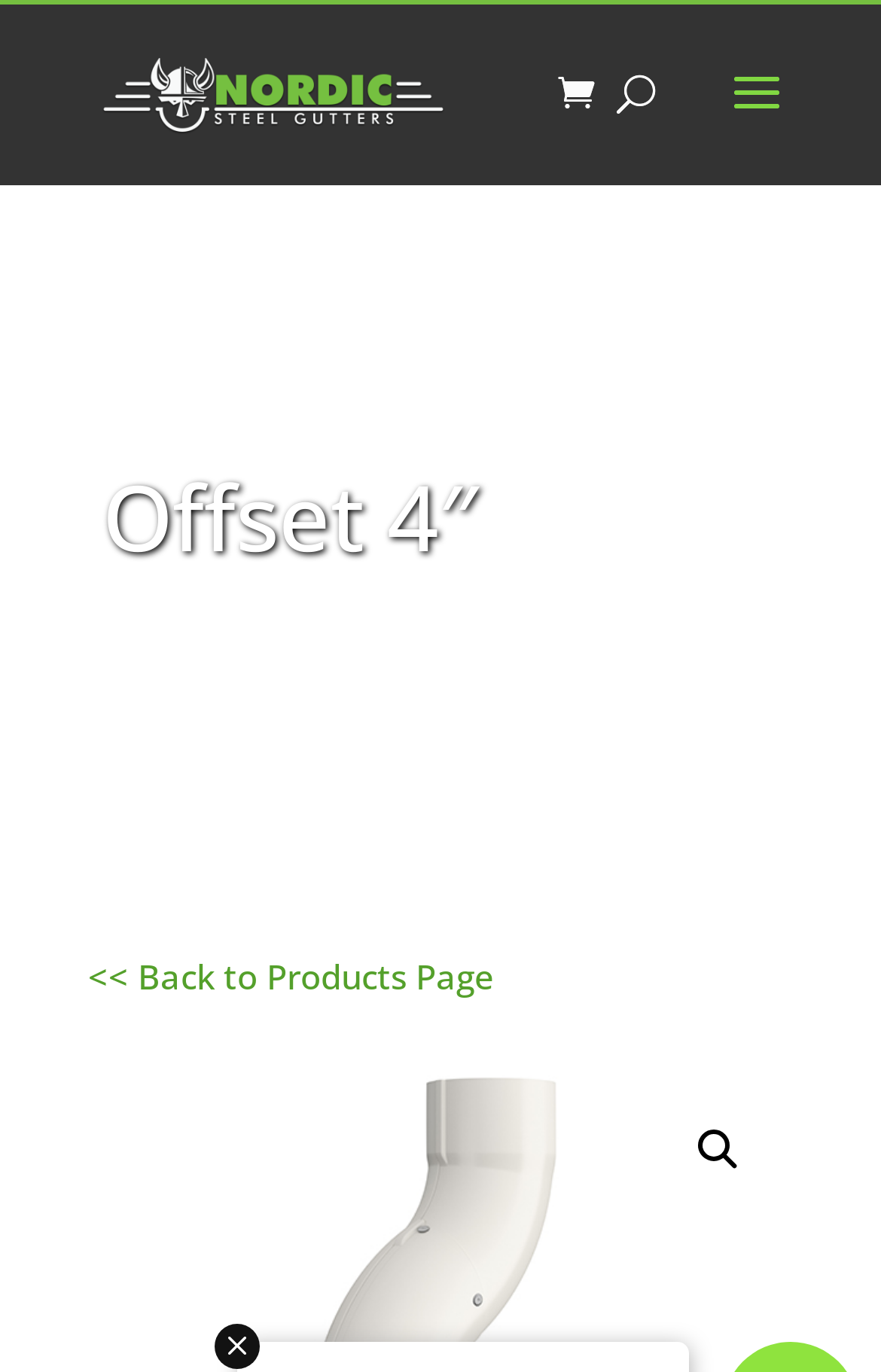What is the name of the company?
Look at the image and provide a detailed response to the question.

The company name can be found in the top-left corner of the webpage, where there is a link and an image with the same name 'Nordic Steel Gutters'.